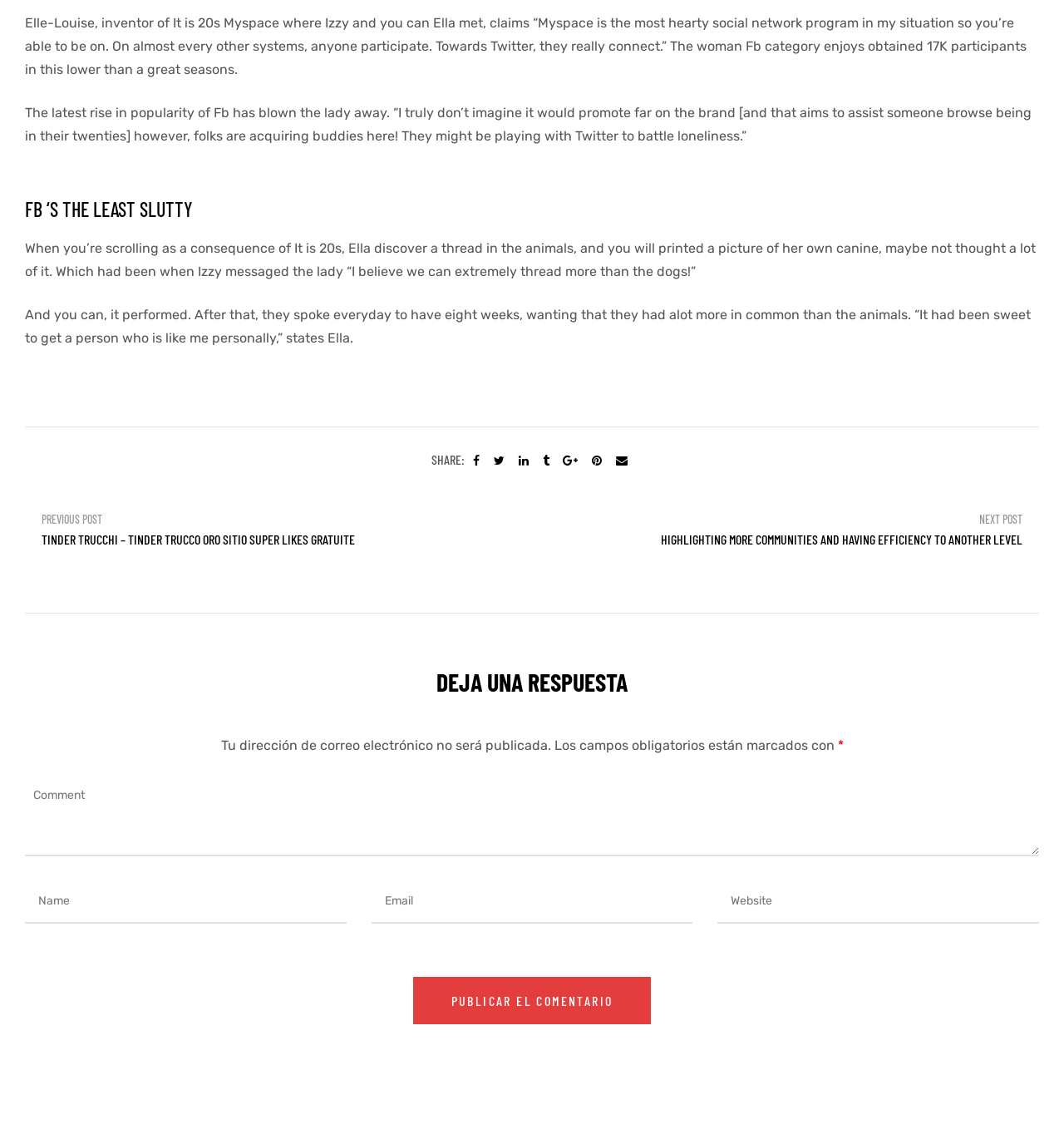Answer the question briefly using a single word or phrase: 
What is the topic of the previous post?

Tinder Trucchi